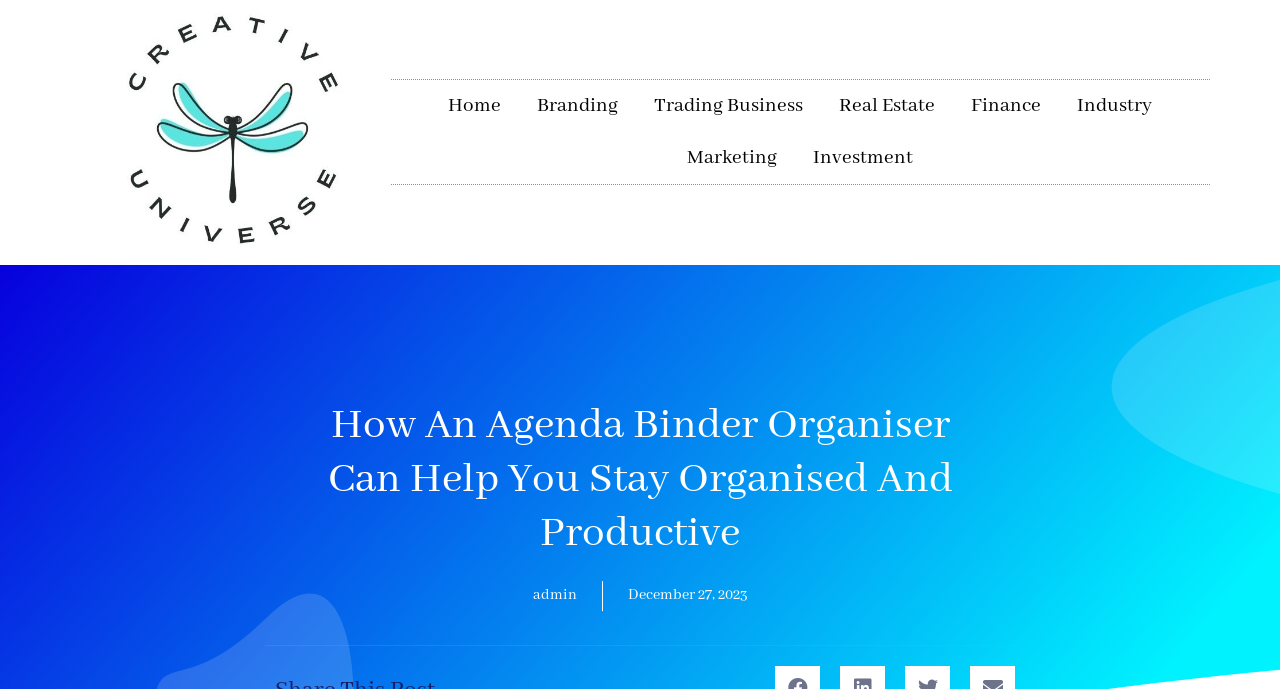Point out the bounding box coordinates of the section to click in order to follow this instruction: "login as admin".

[0.416, 0.843, 0.45, 0.886]